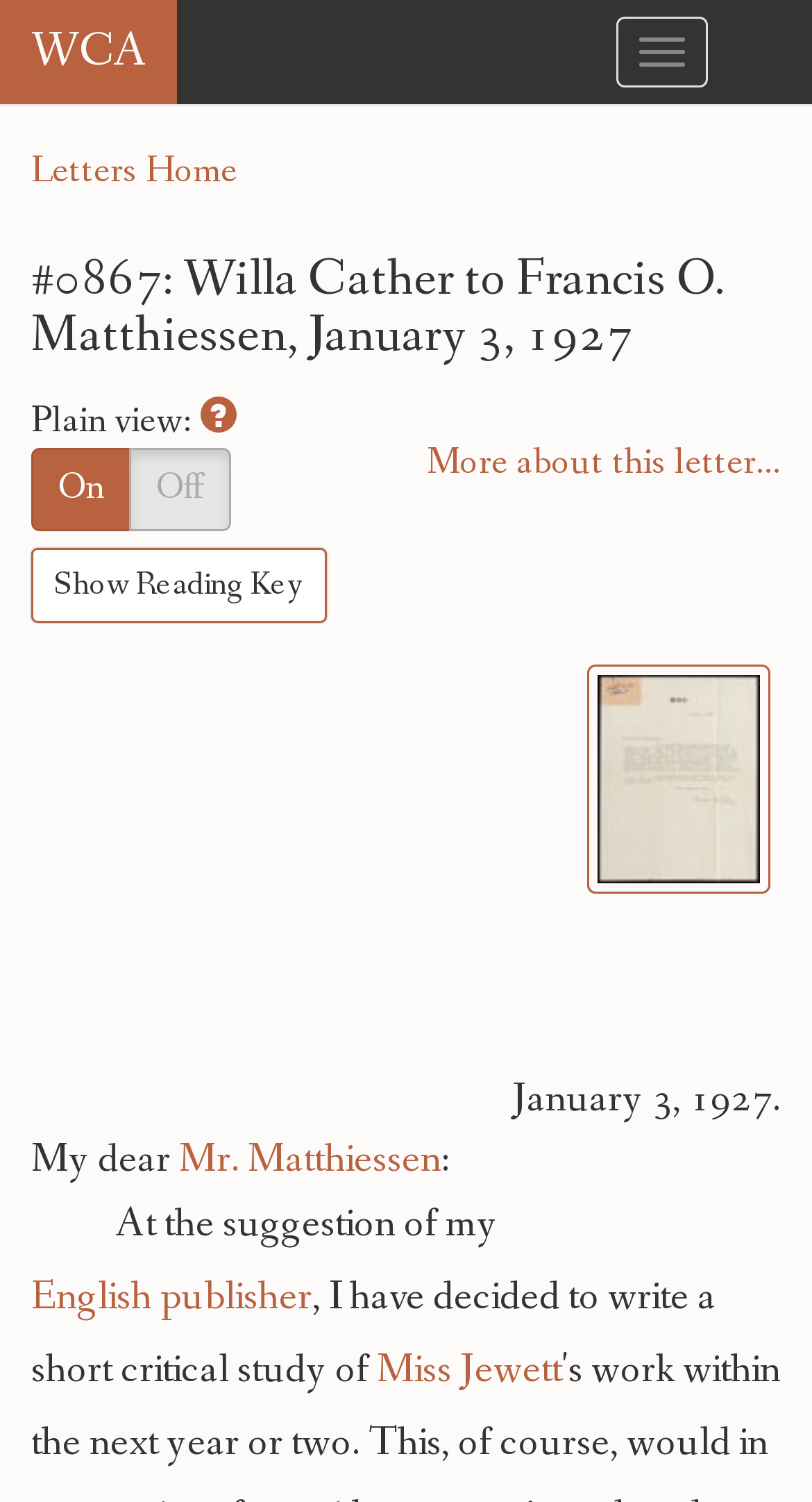Observe the image and answer the following question in detail: Who is the recipient of the letter?

I found the recipient of the letter by reading the text 'My dear Mr. Matthiessen:' which is located in the middle of the webpage.